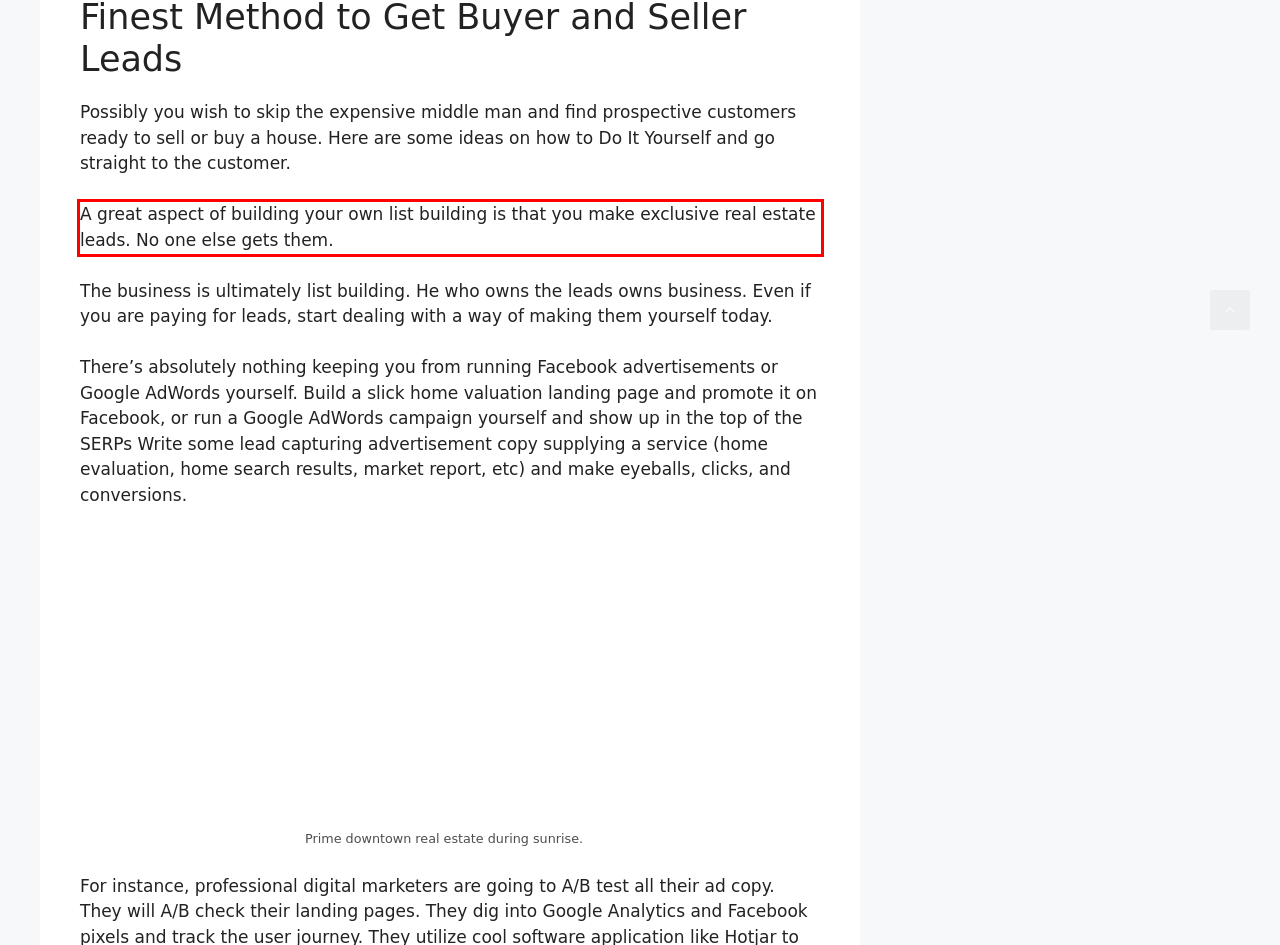Perform OCR on the text inside the red-bordered box in the provided screenshot and output the content.

A great aspect of building your own list building is that you make exclusive real estate leads. No one else gets them.